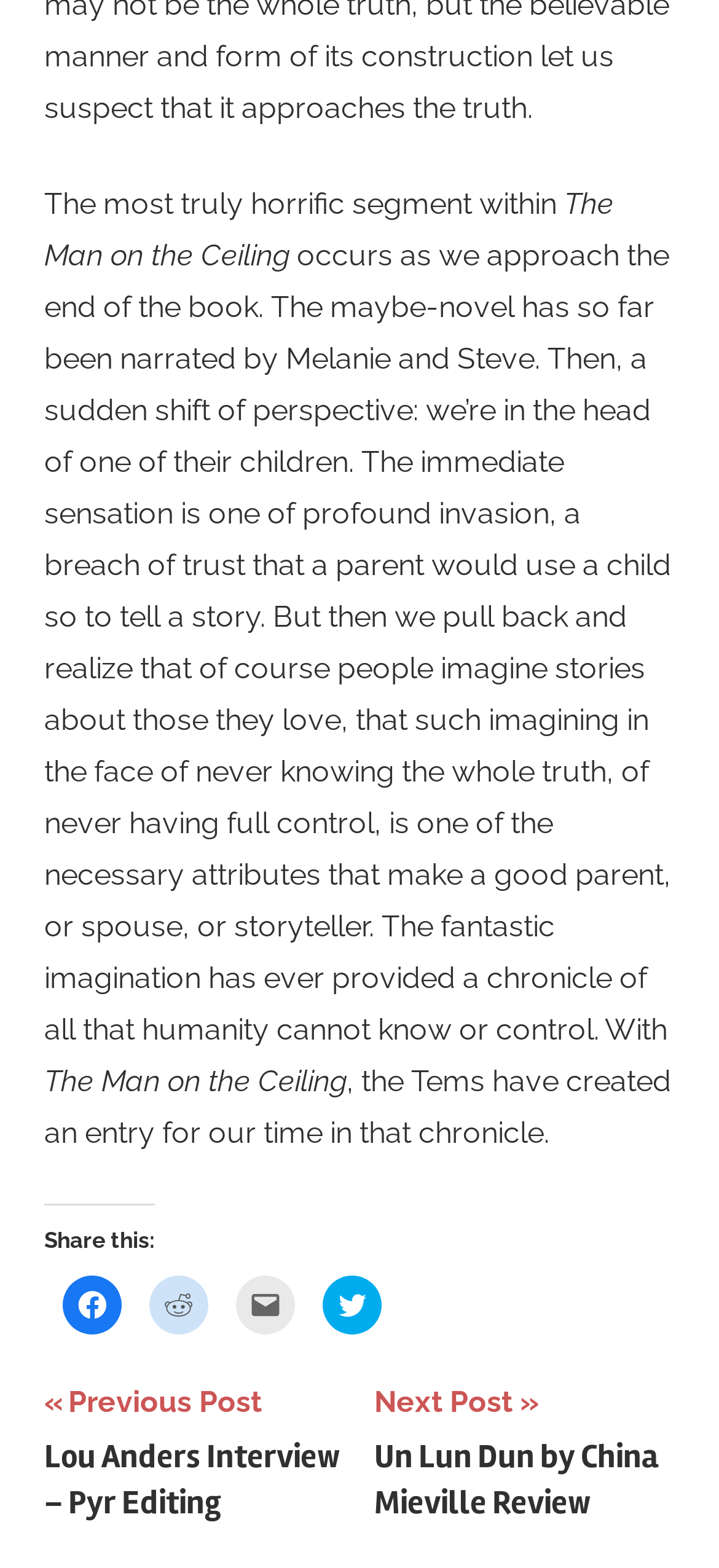What is the title of the book being discussed?
From the screenshot, provide a brief answer in one word or phrase.

The Man on the Ceiling